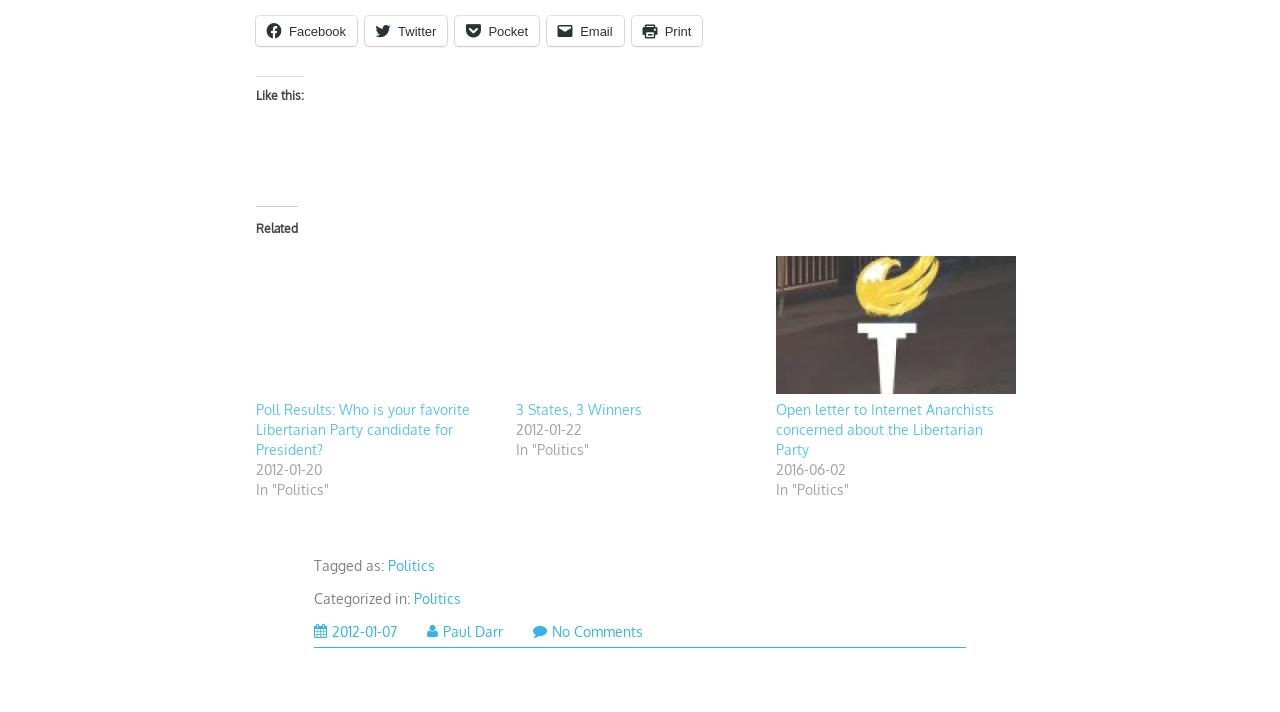Please identify the bounding box coordinates of the area that needs to be clicked to fulfill the following instruction: "Share on Facebook."

[0.2, 0.023, 0.279, 0.065]